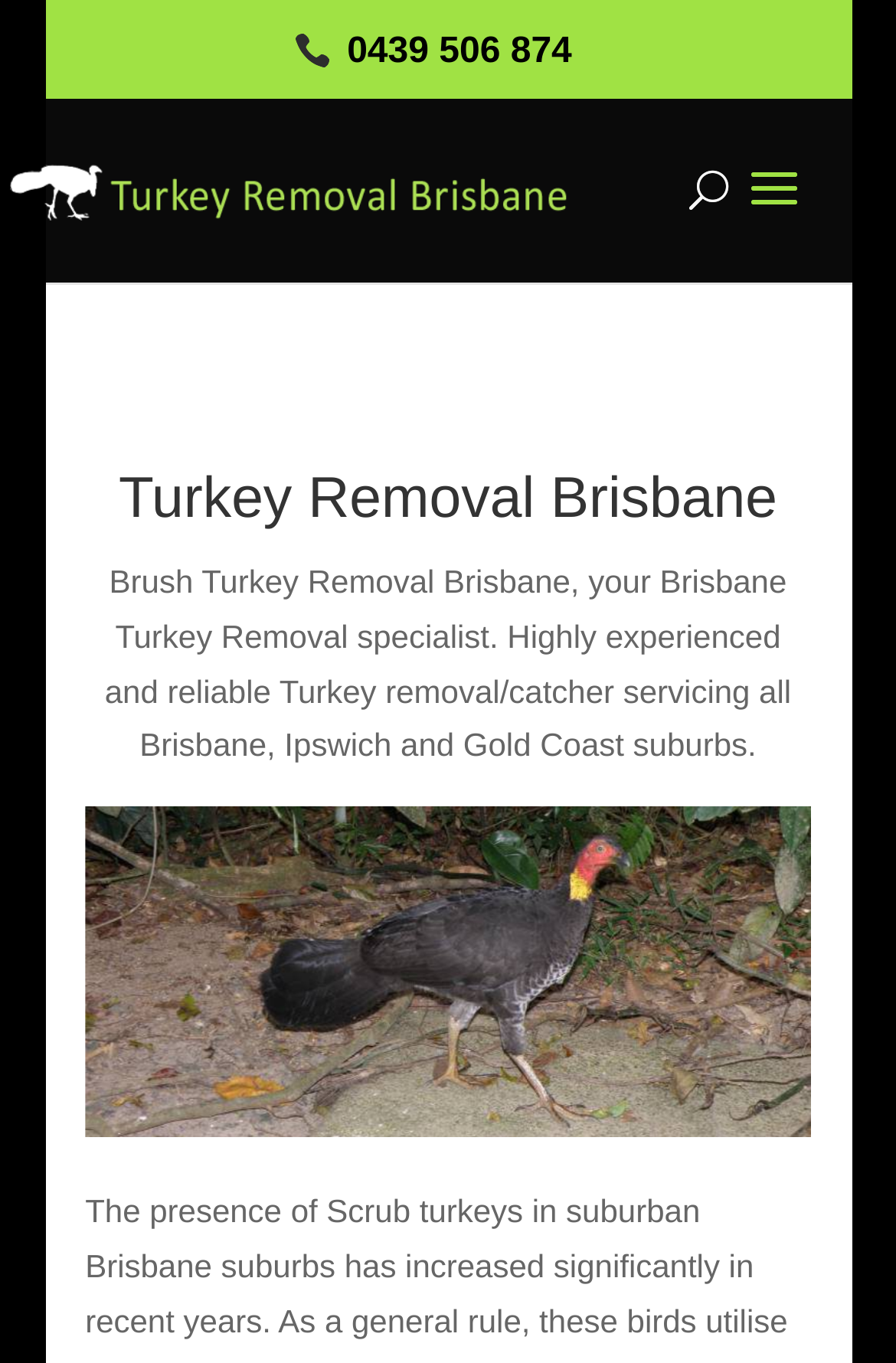Locate the headline of the webpage and generate its content.

Turkey Removal Brisbane